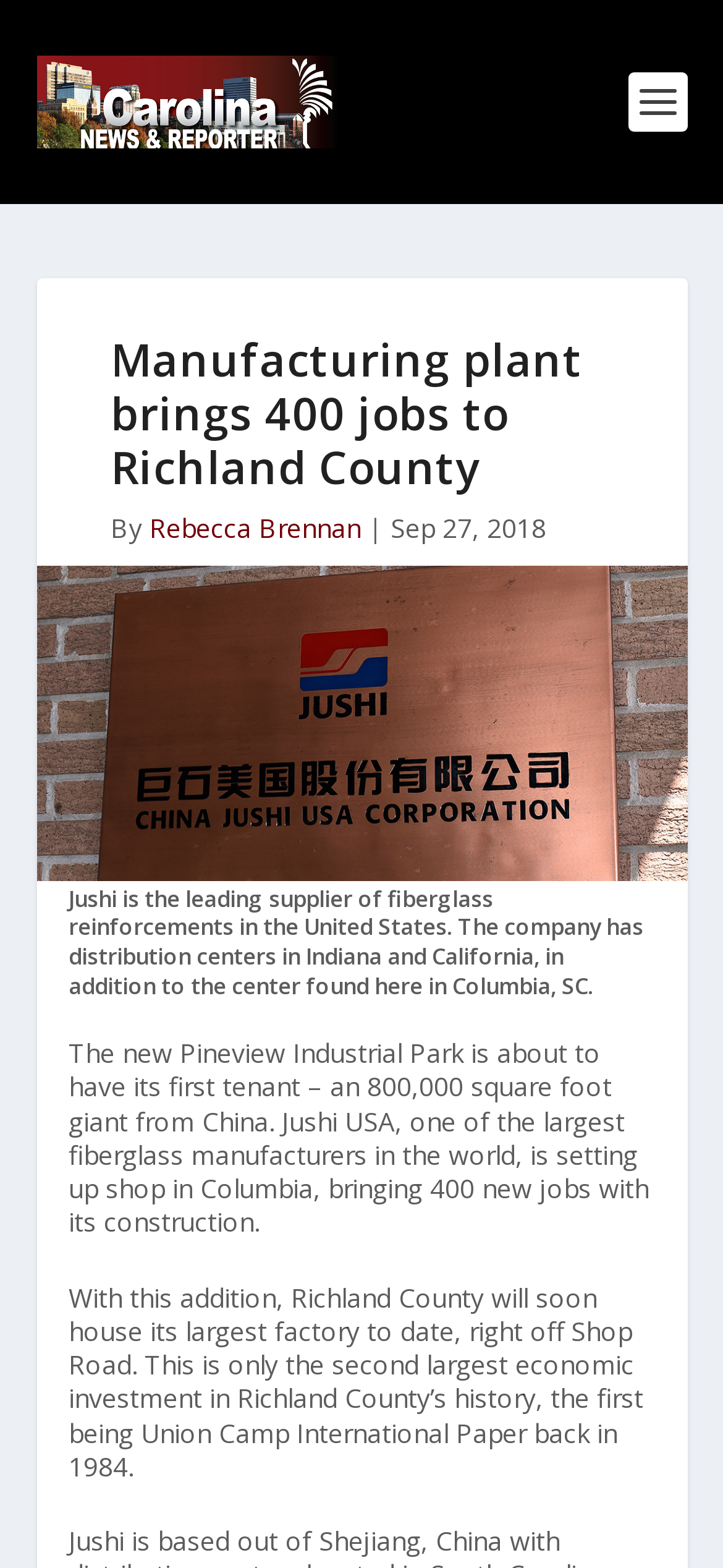Provide a brief response in the form of a single word or phrase:
What is the name of the company bringing 400 jobs to Richland County?

Jushi USA